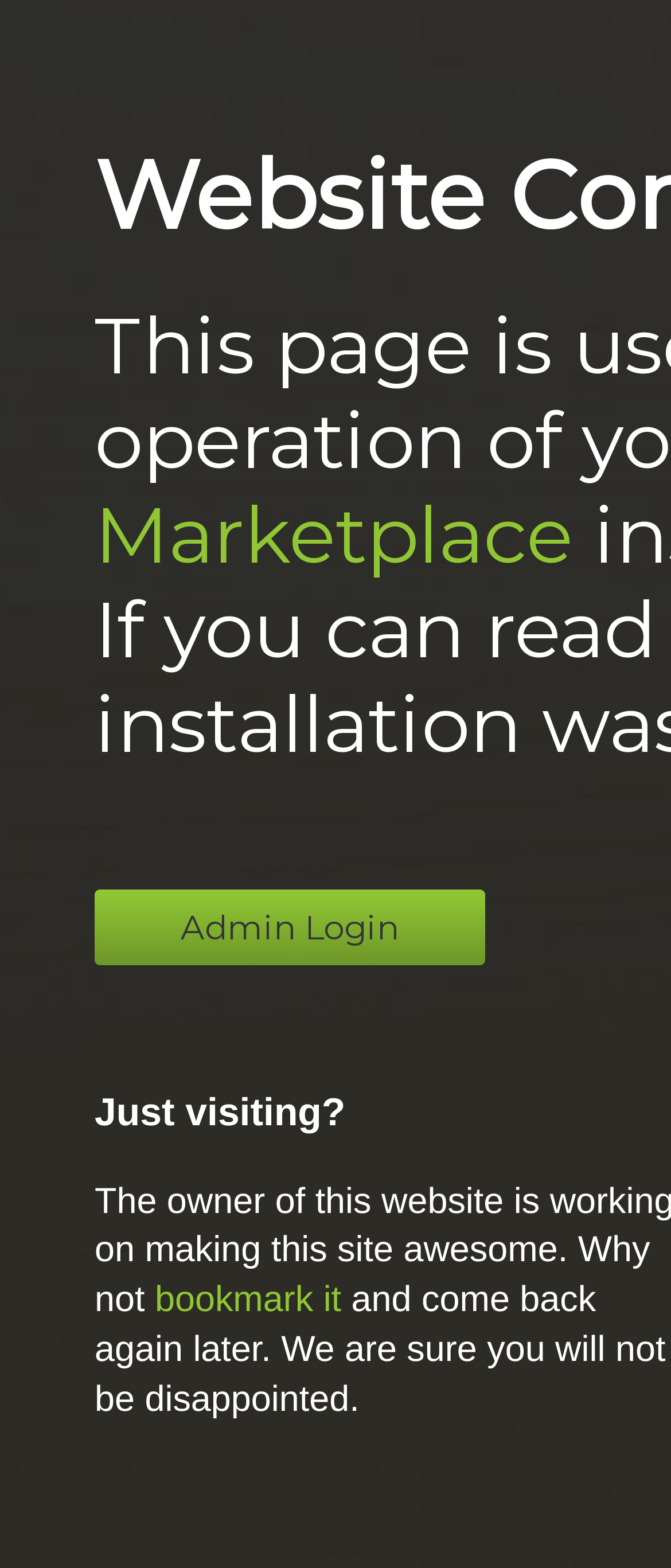Your task is to find and give the main heading text of the webpage.

Website Coming Soon